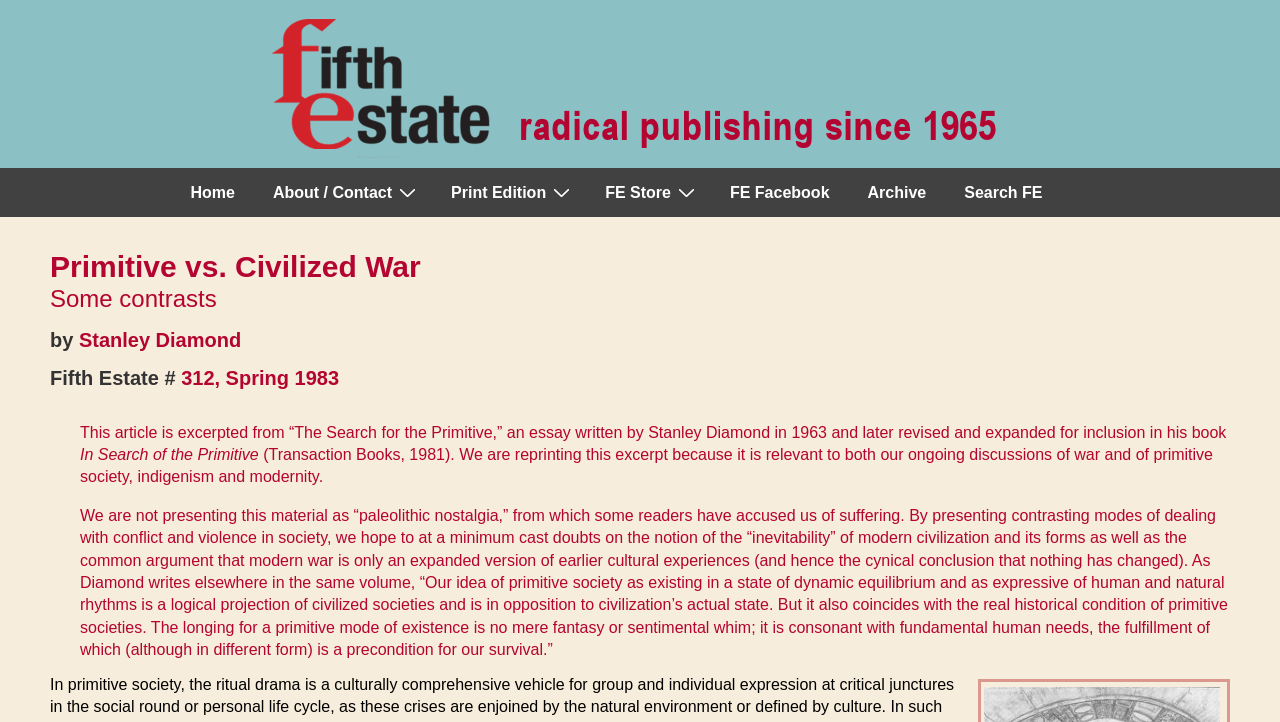Pinpoint the bounding box coordinates of the clickable area necessary to execute the following instruction: "Go to Home page". The coordinates should be given as four float numbers between 0 and 1, namely [left, top, right, bottom].

[0.135, 0.234, 0.198, 0.301]